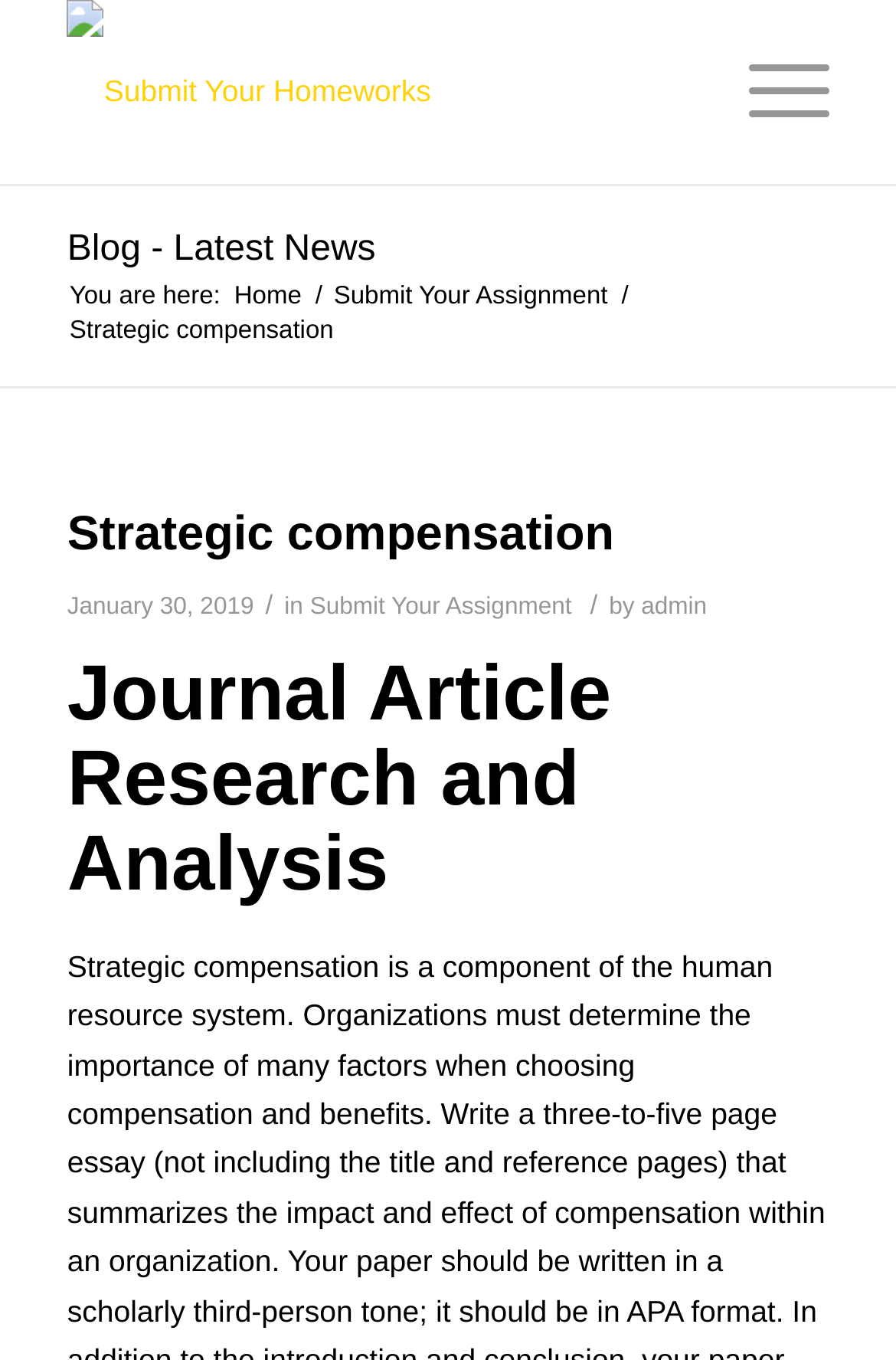Determine the bounding box coordinates for the UI element described. Format the coordinates as (top-left x, top-left y, bottom-right x, bottom-right y) and ensure all values are between 0 and 1. Element description: Menu Menu

[0.784, 0.0, 0.925, 0.135]